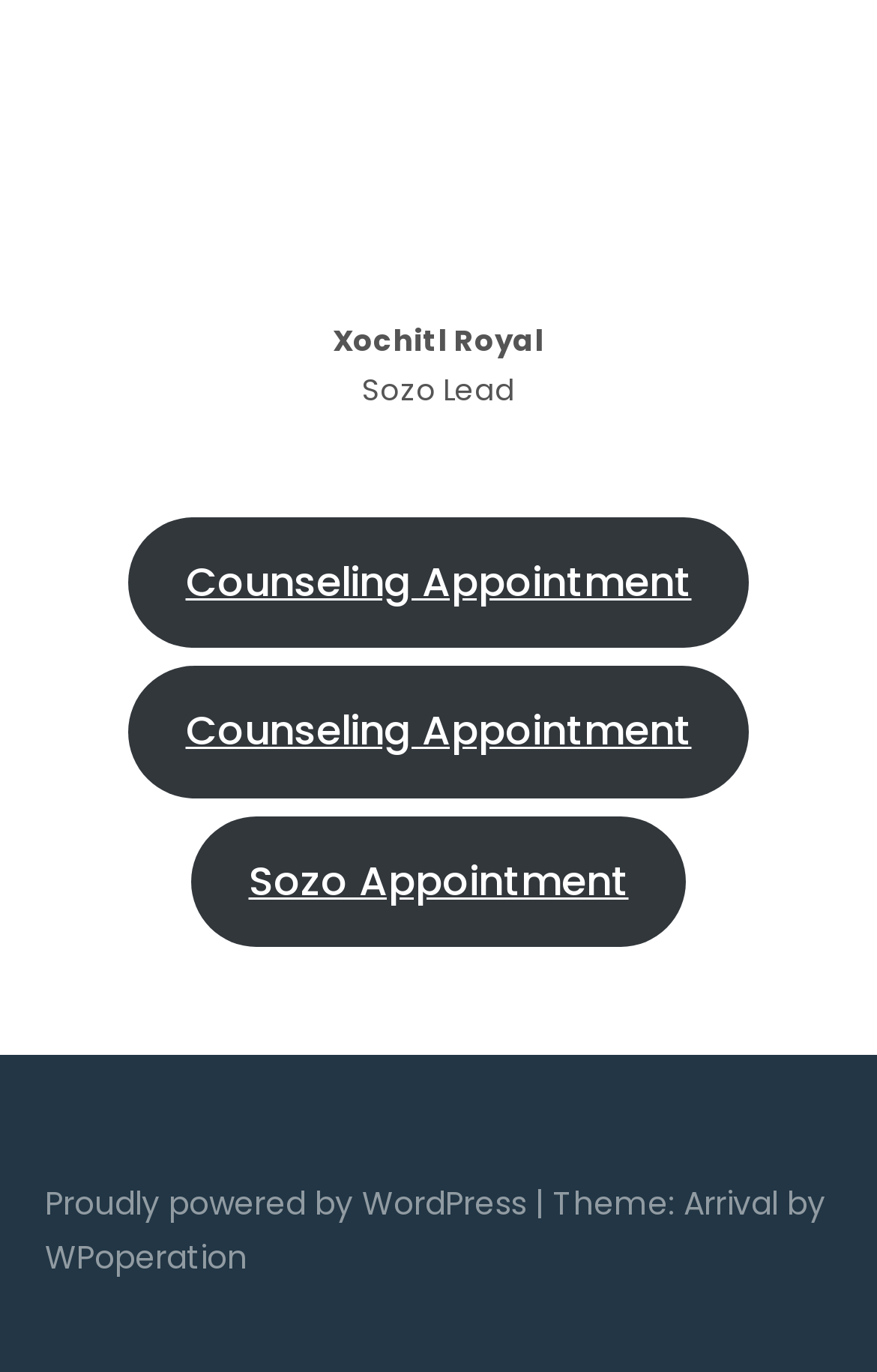How many appointment links are available?
Please provide an in-depth and detailed response to the question.

There are three link elements with different text contents: 'Counseling Appointment' (two instances) and 'Sozo Appointment'. These links are likely used to schedule appointments with the counseling service.